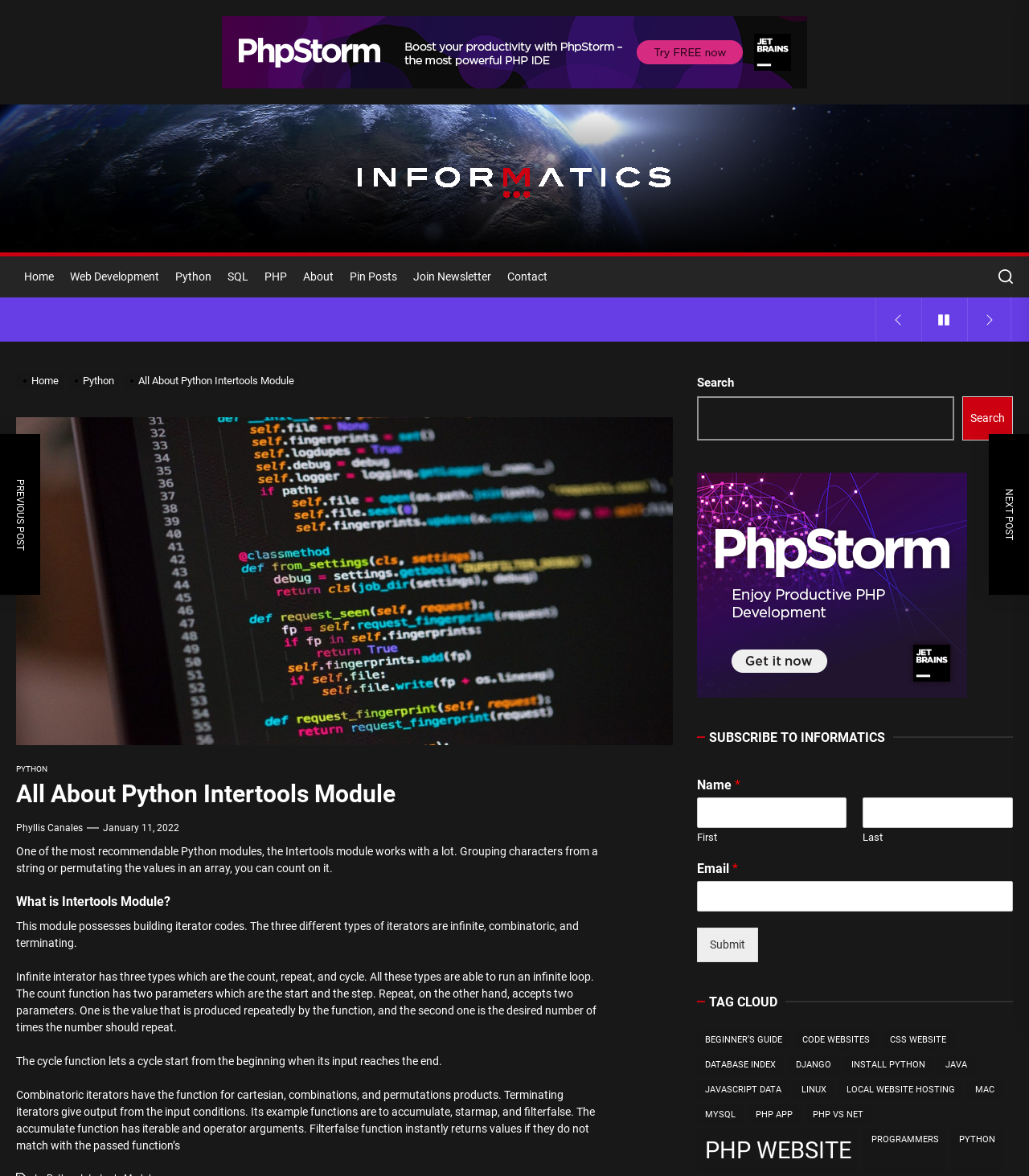Determine the bounding box coordinates of the clickable element to complete this instruction: "Subscribe to Informatics". Provide the coordinates in the format of four float numbers between 0 and 1, [left, top, right, bottom].

[0.677, 0.789, 0.736, 0.818]